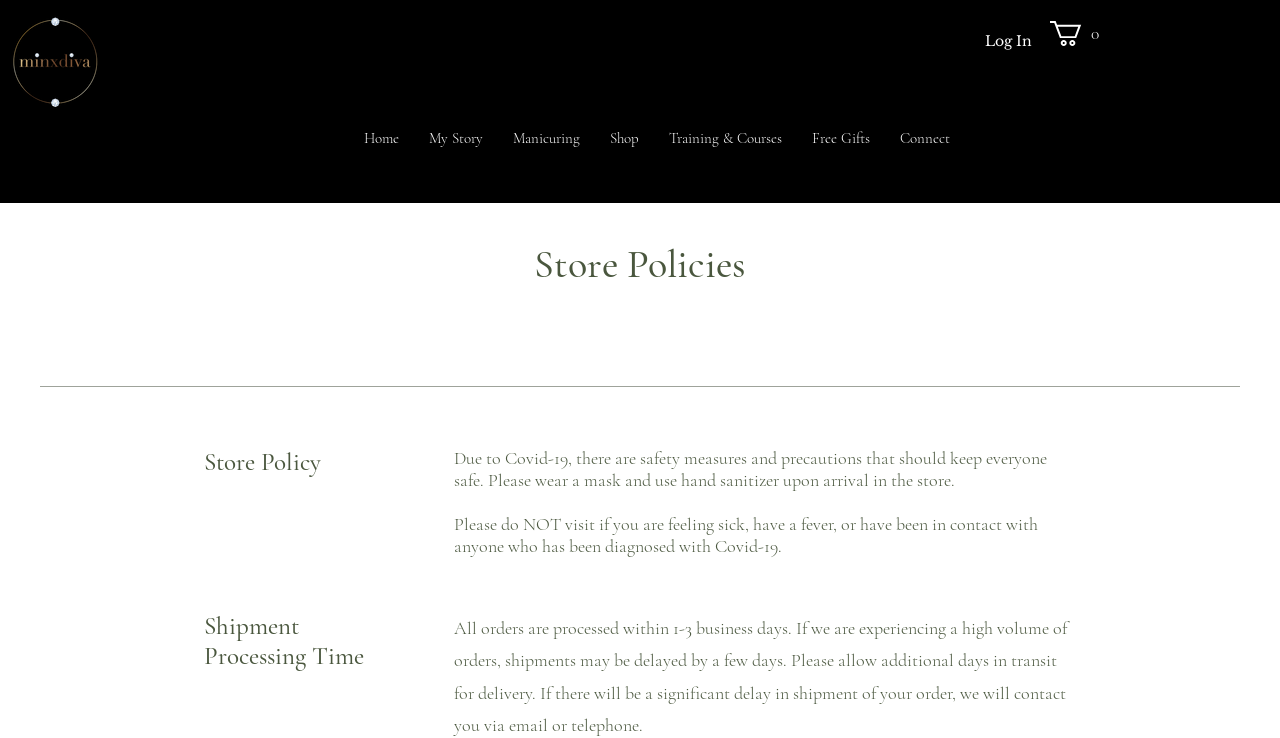Answer this question in one word or a short phrase: What should you do if you are feeling sick?

Do not visit the store